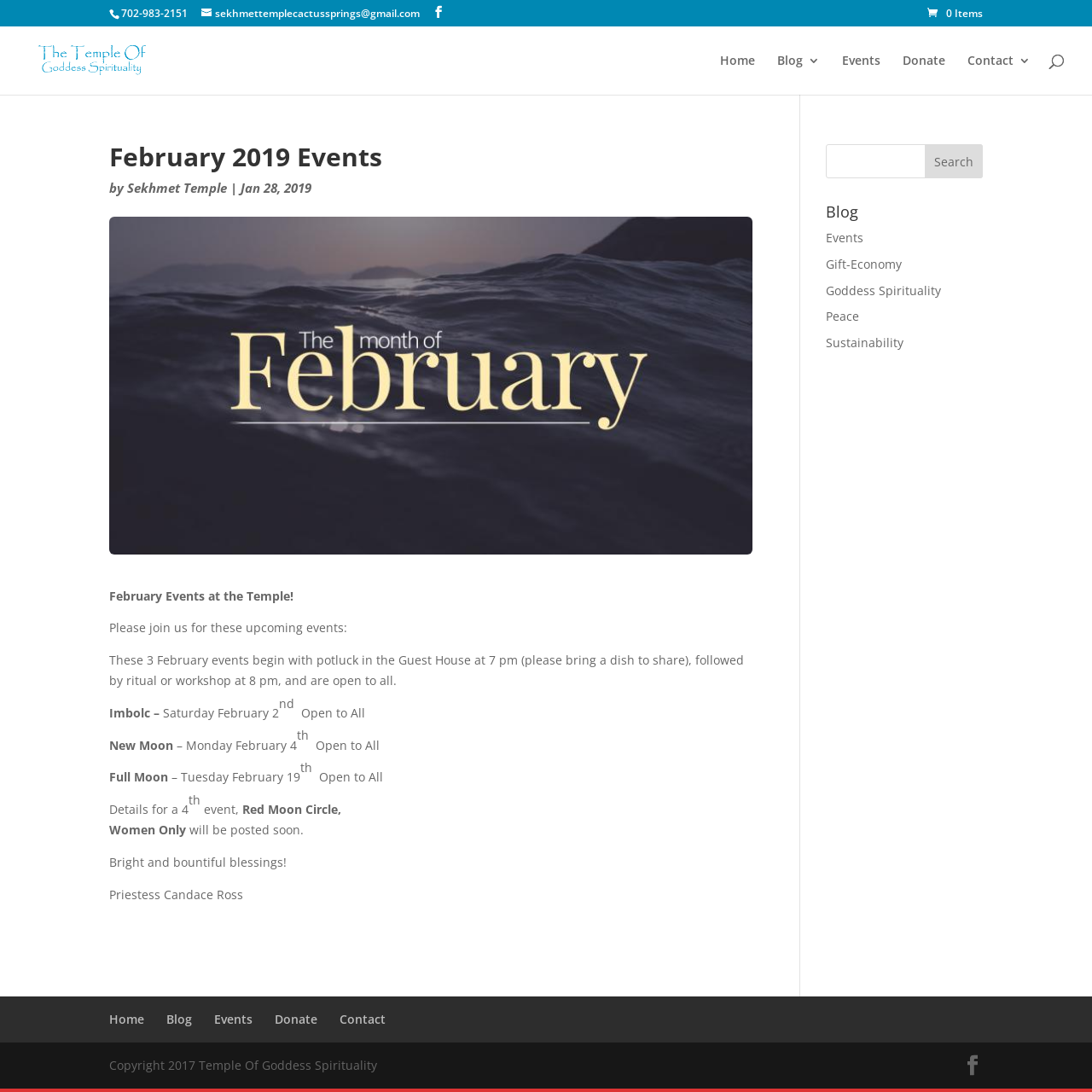Give a one-word or short-phrase answer to the following question: 
Who is the author of the events?

Priestess Candace Ross